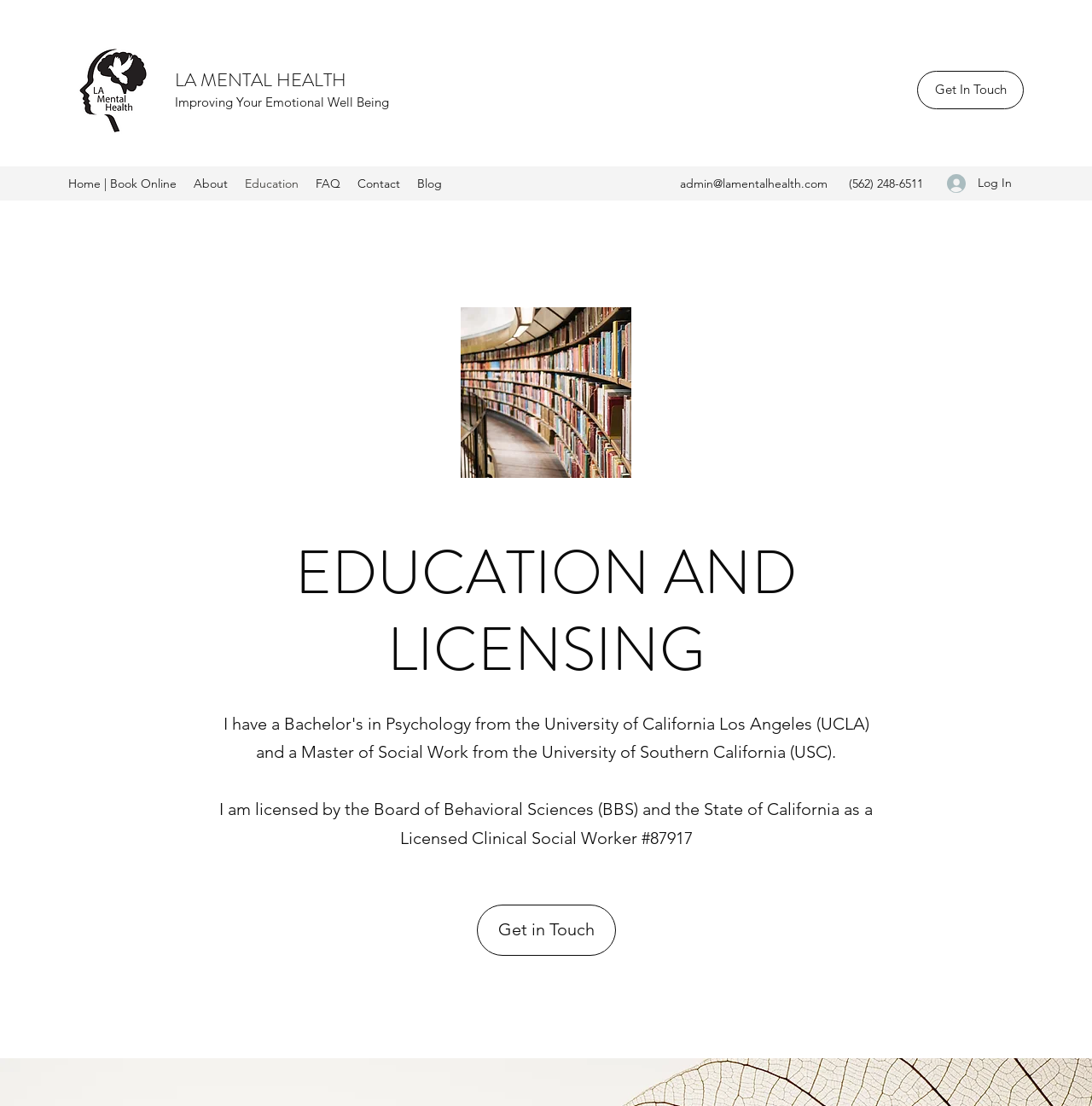Indicate the bounding box coordinates of the clickable region to achieve the following instruction: "Click the LA MENTAL HEALTH logo."

[0.062, 0.035, 0.148, 0.128]